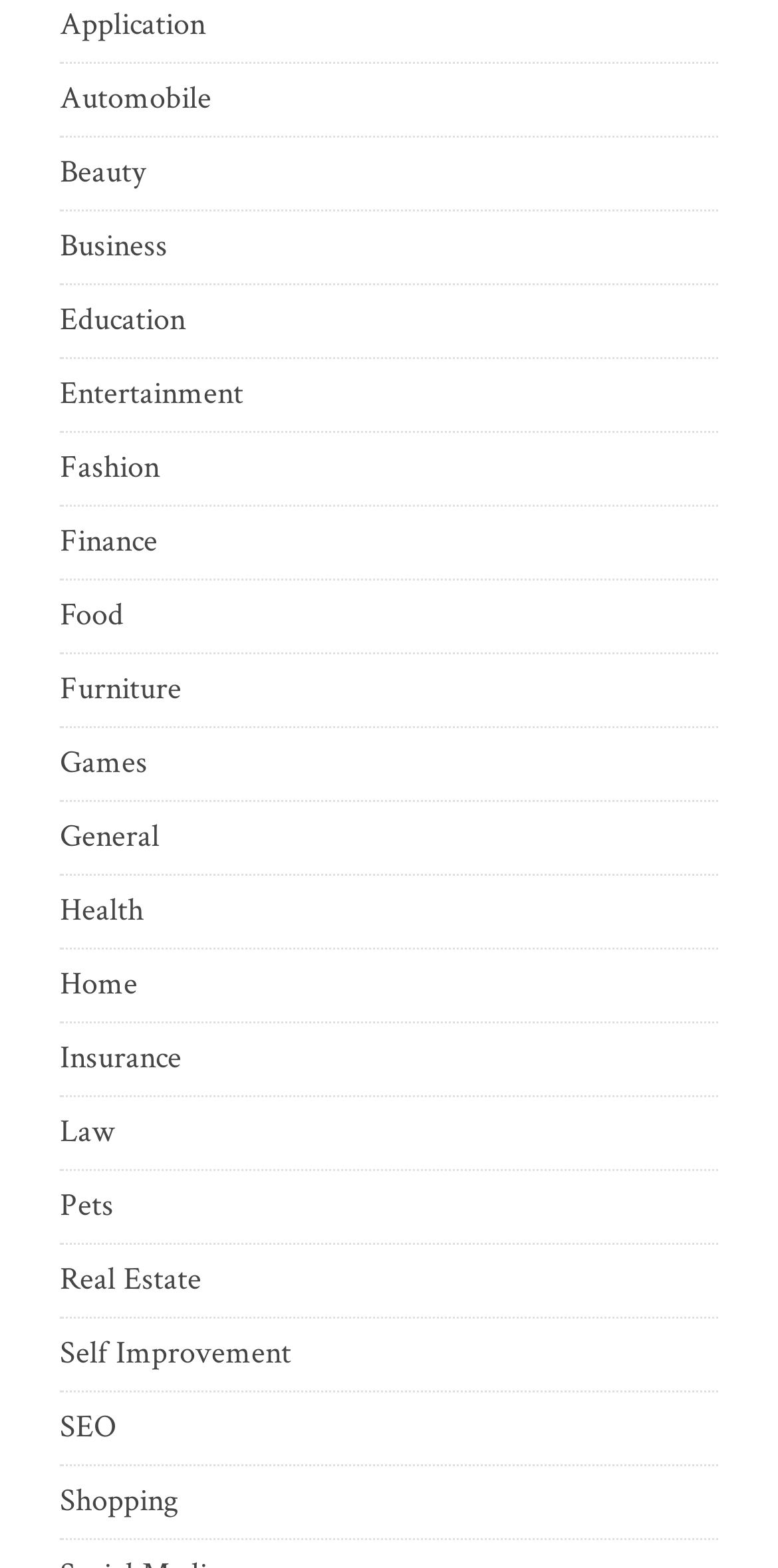Please determine the bounding box coordinates of the clickable area required to carry out the following instruction: "Learn about Education". The coordinates must be four float numbers between 0 and 1, represented as [left, top, right, bottom].

[0.077, 0.189, 0.238, 0.22]